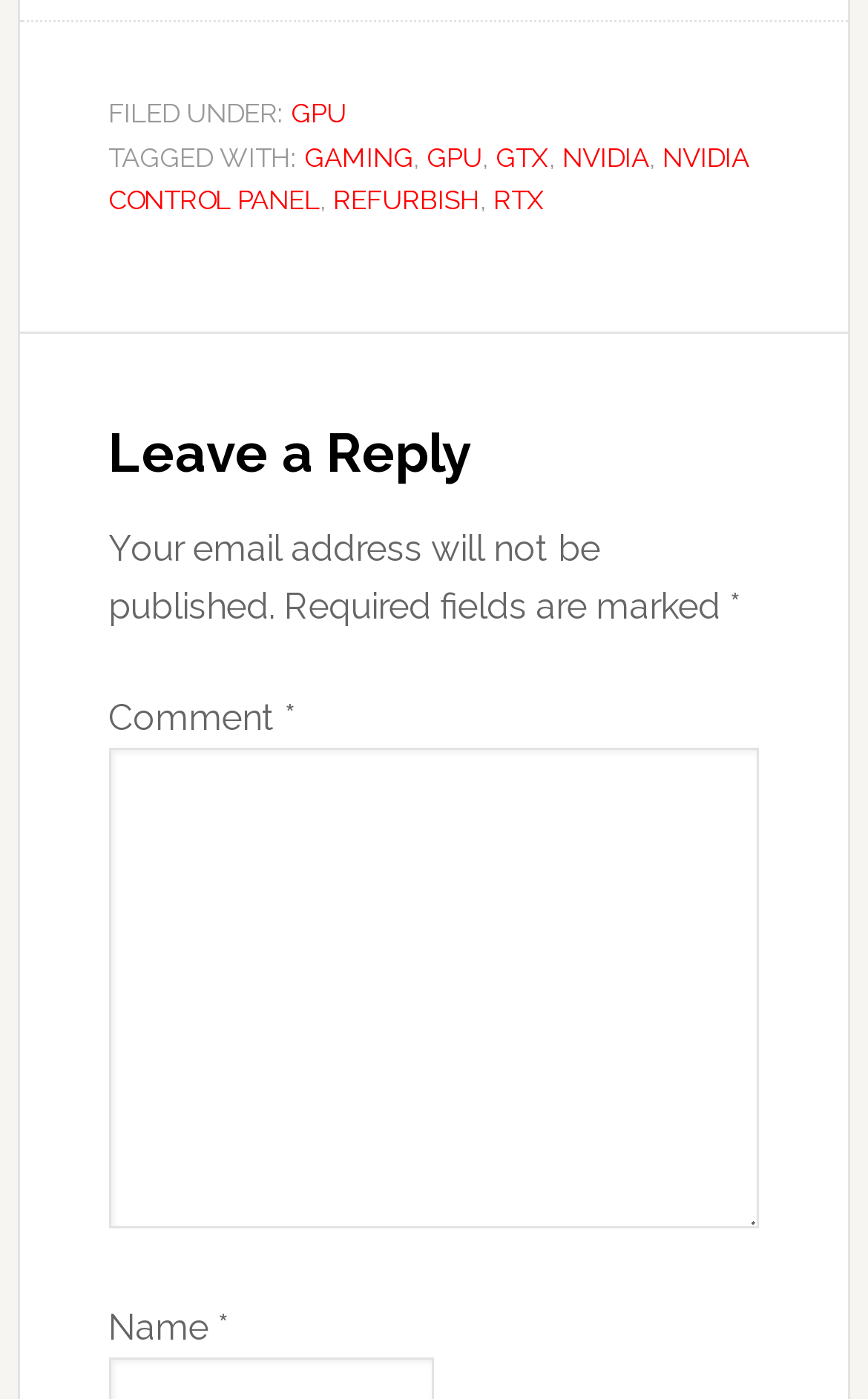Based on the element description, predict the bounding box coordinates (top-left x, top-left y, bottom-right x, bottom-right y) for the UI element in the screenshot: parent_node: Comment * name="comment"

[0.125, 0.535, 0.875, 0.879]